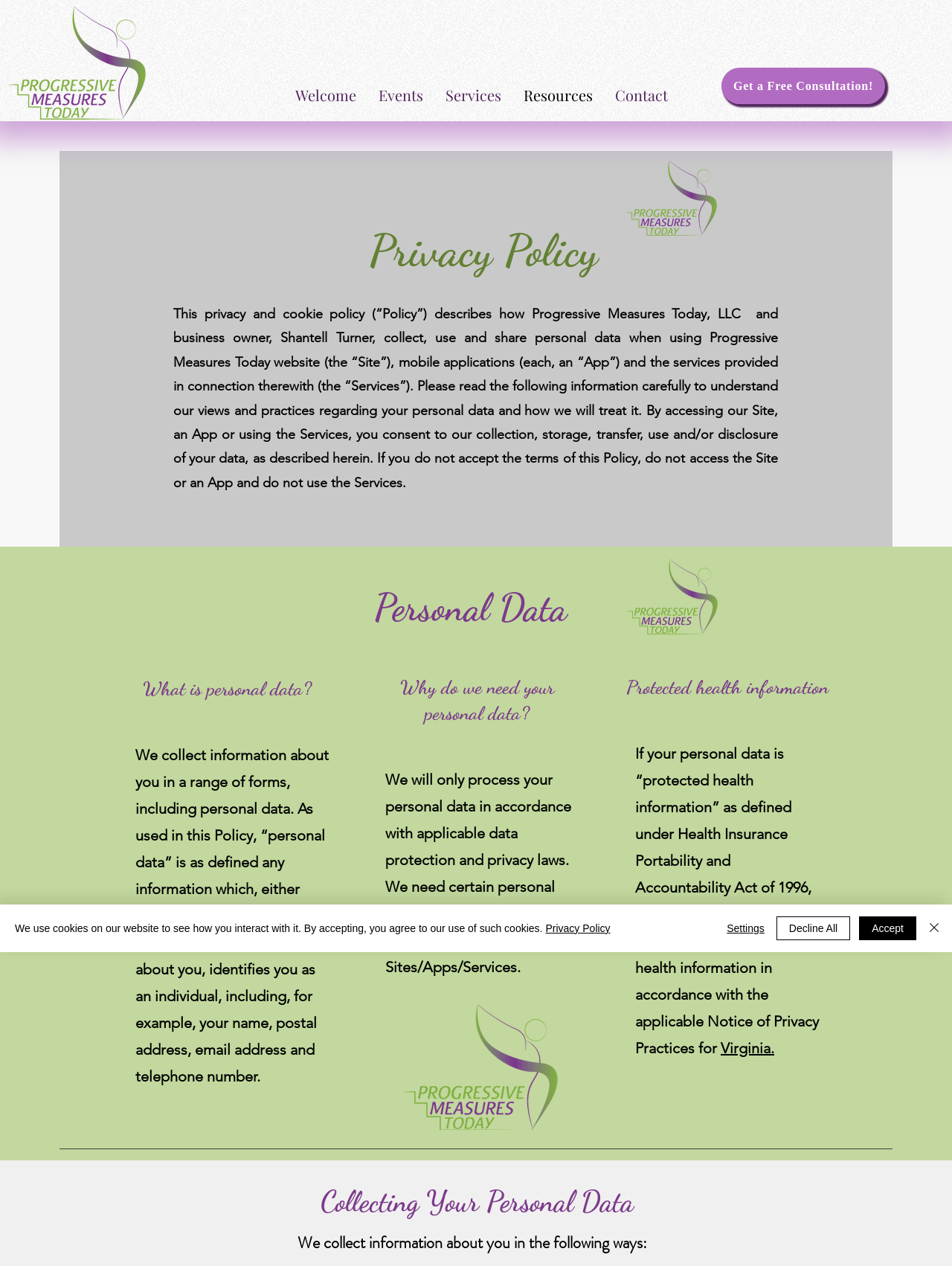Is protected health information processed differently?
Based on the image, provide a one-word or brief-phrase response.

Yes